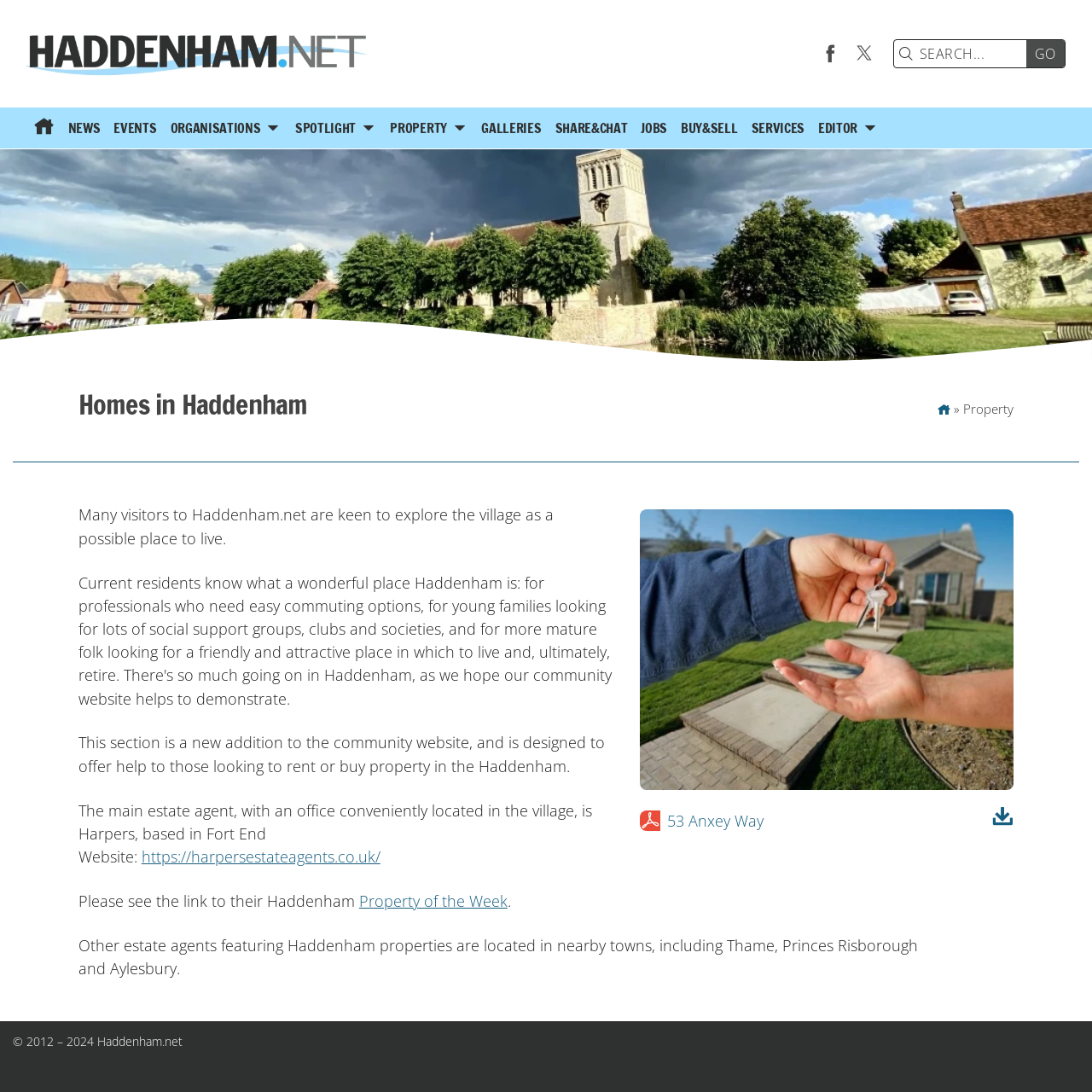Analyze the image and deliver a detailed answer to the question: How many links are provided to external websites?

After carefully examining the webpage content, I found two links to external websites: one to Harpers' website and another to the 'Property of the Week' webpage. Therefore, the answer is two.